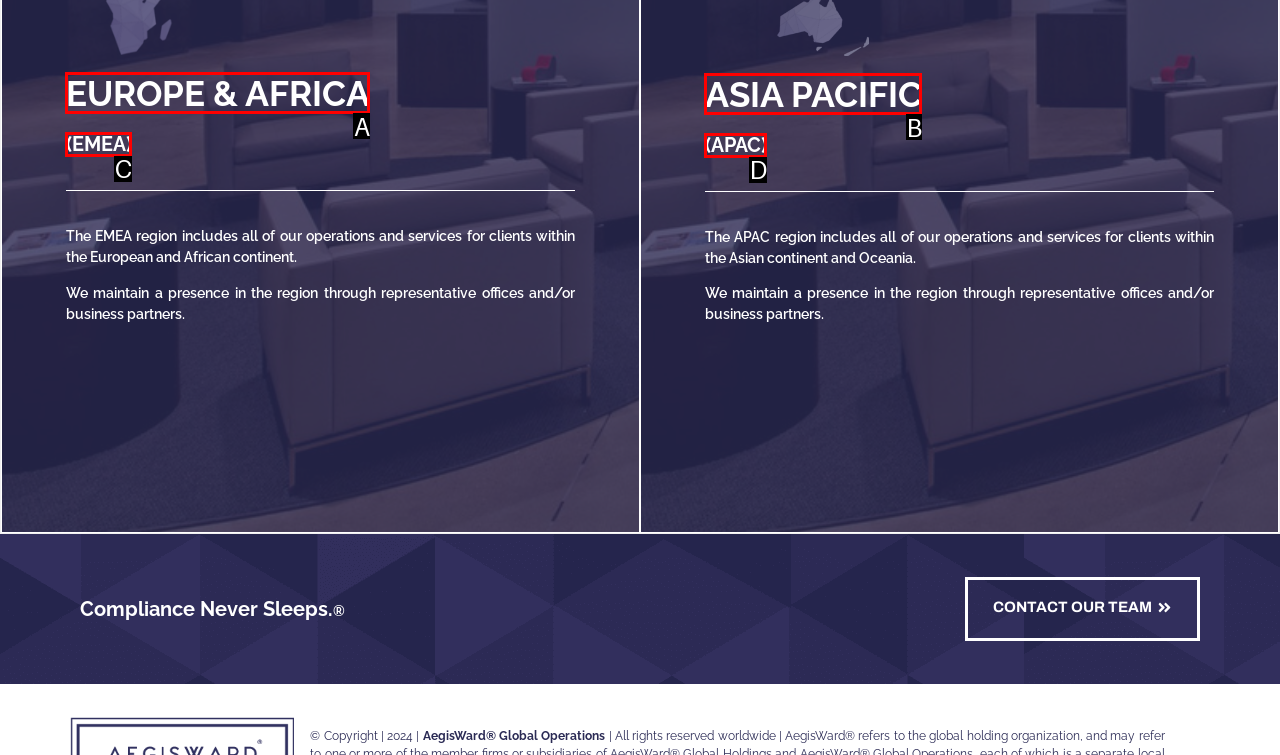Determine the option that aligns with this description: ASIA PACIFIC
Reply with the option's letter directly.

B